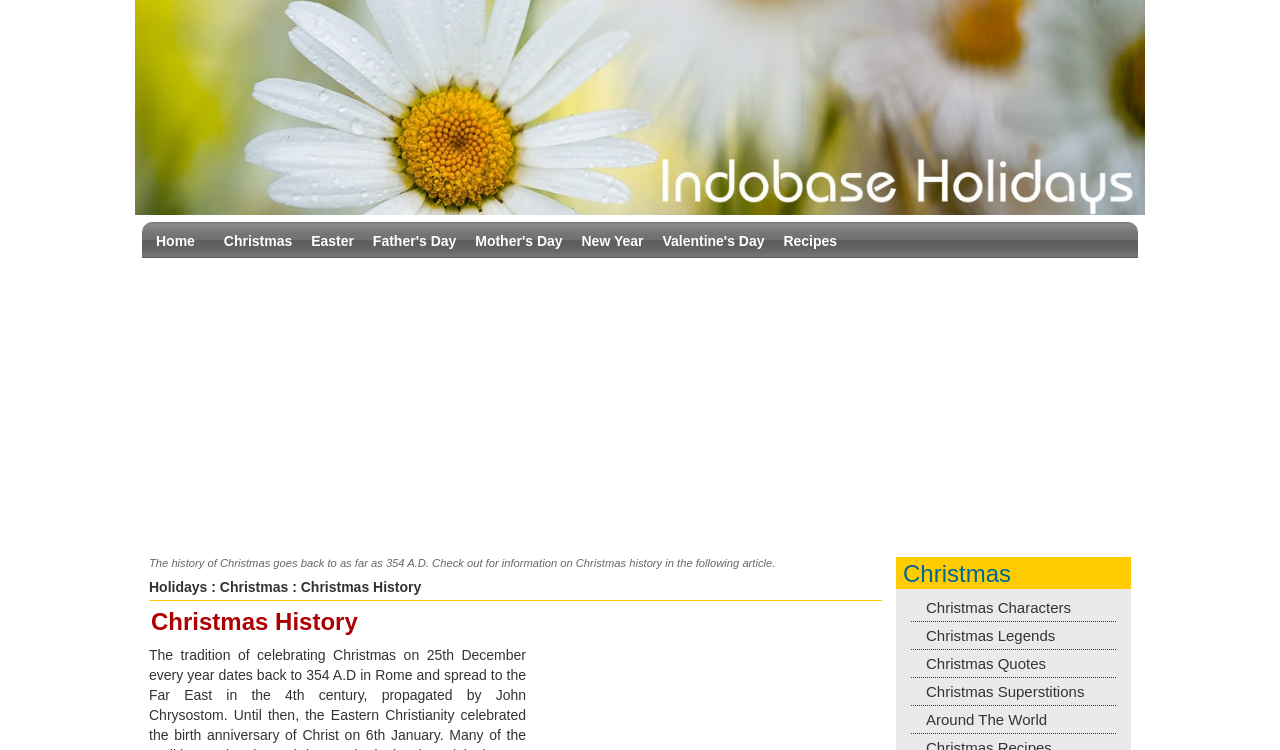Provide a short answer using a single word or phrase for the following question: 
What is the topic of the main heading on the webpage?

Christmas History